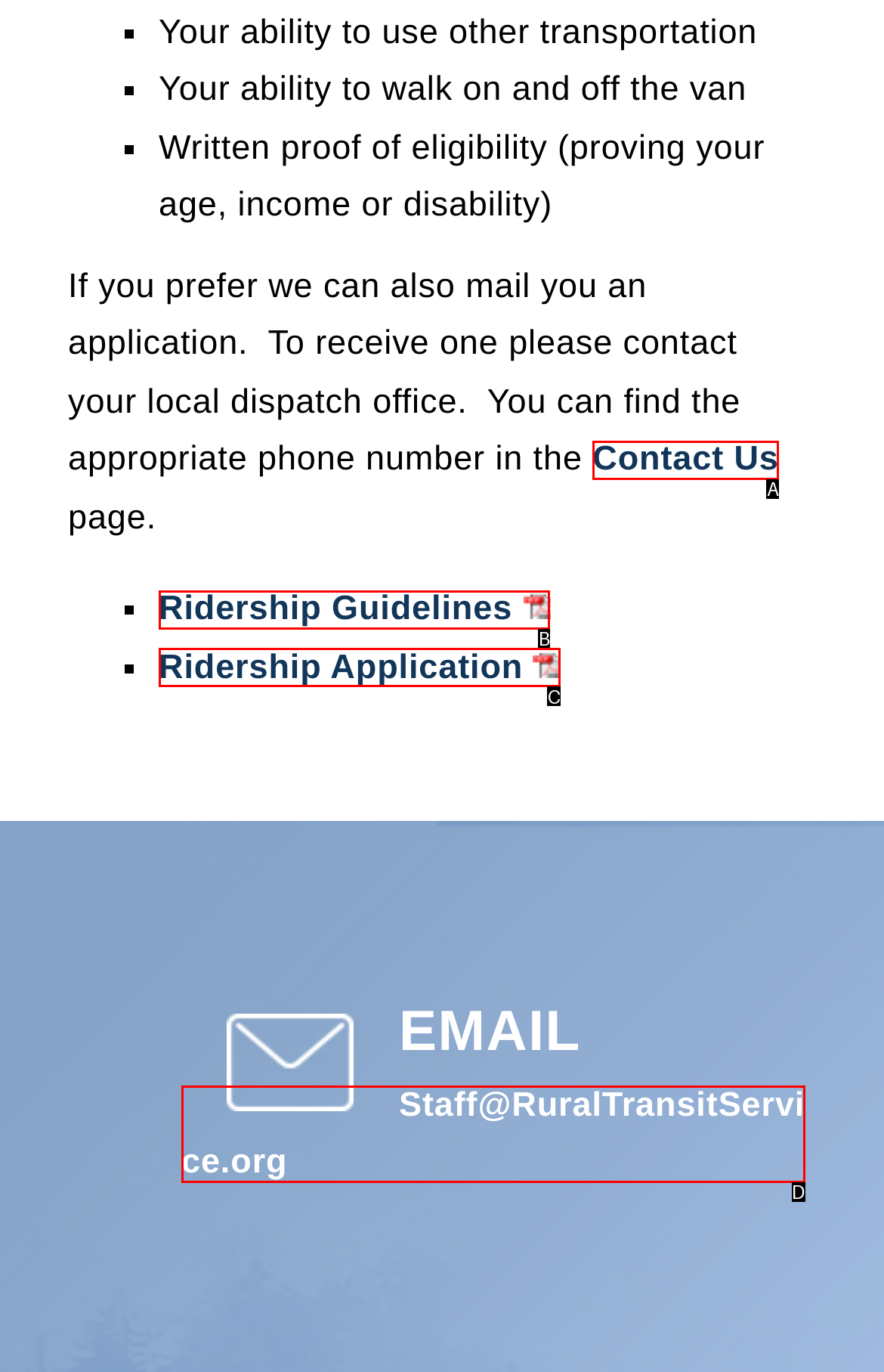Based on the description: Contact Us, find the HTML element that matches it. Provide your answer as the letter of the chosen option.

A